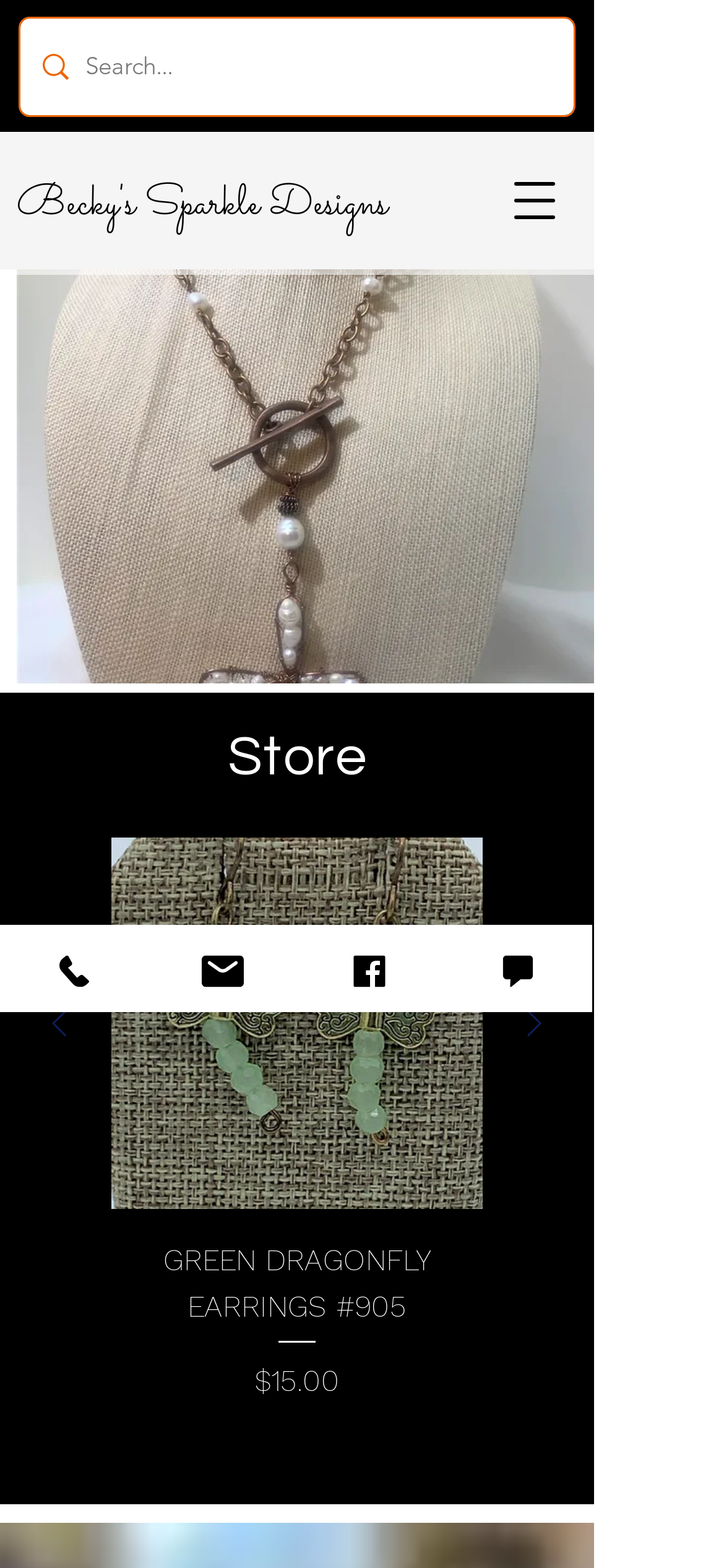What type of products are shown on this webpage? Based on the image, give a response in one word or a short phrase.

Jewelry